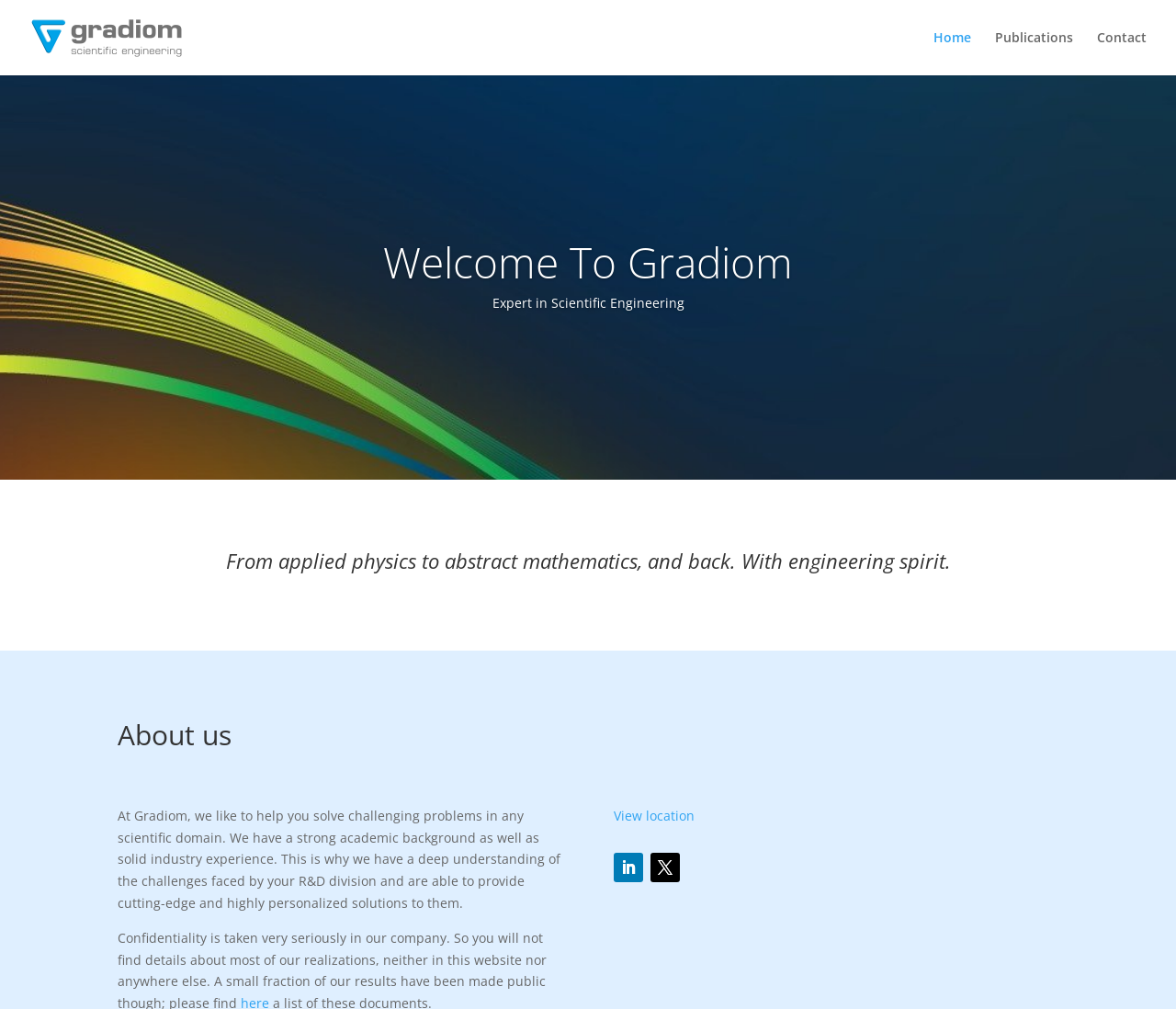Generate a comprehensive description of the contents of the webpage.

The webpage is about Gradiom, a company specializing in scientific engineering. At the top left, there is a logo of Gradiom, which is an image with the text "Gradiom" next to it. On the top right, there are three links: "Home", "Publications", and "Contact", aligned horizontally.

Below the top section, there is a table layout that occupies most of the page. Within this layout, there is a heading "Welcome To Gradiom" at the top, followed by a text "Expert in Scientific Engineering" below it.

Further down, there is a heading that reads "From applied physics to abstract mathematics, and back. With engineering spirit." This is followed by another heading "About us". Below these headings, there is a paragraph of text that describes Gradiom's capabilities and expertise in solving challenging scientific problems.

At the bottom of the page, there are three links: "View location" and two social media links represented by icons. The "View location" link is on the left, and the two social media links are on the right, aligned horizontally.